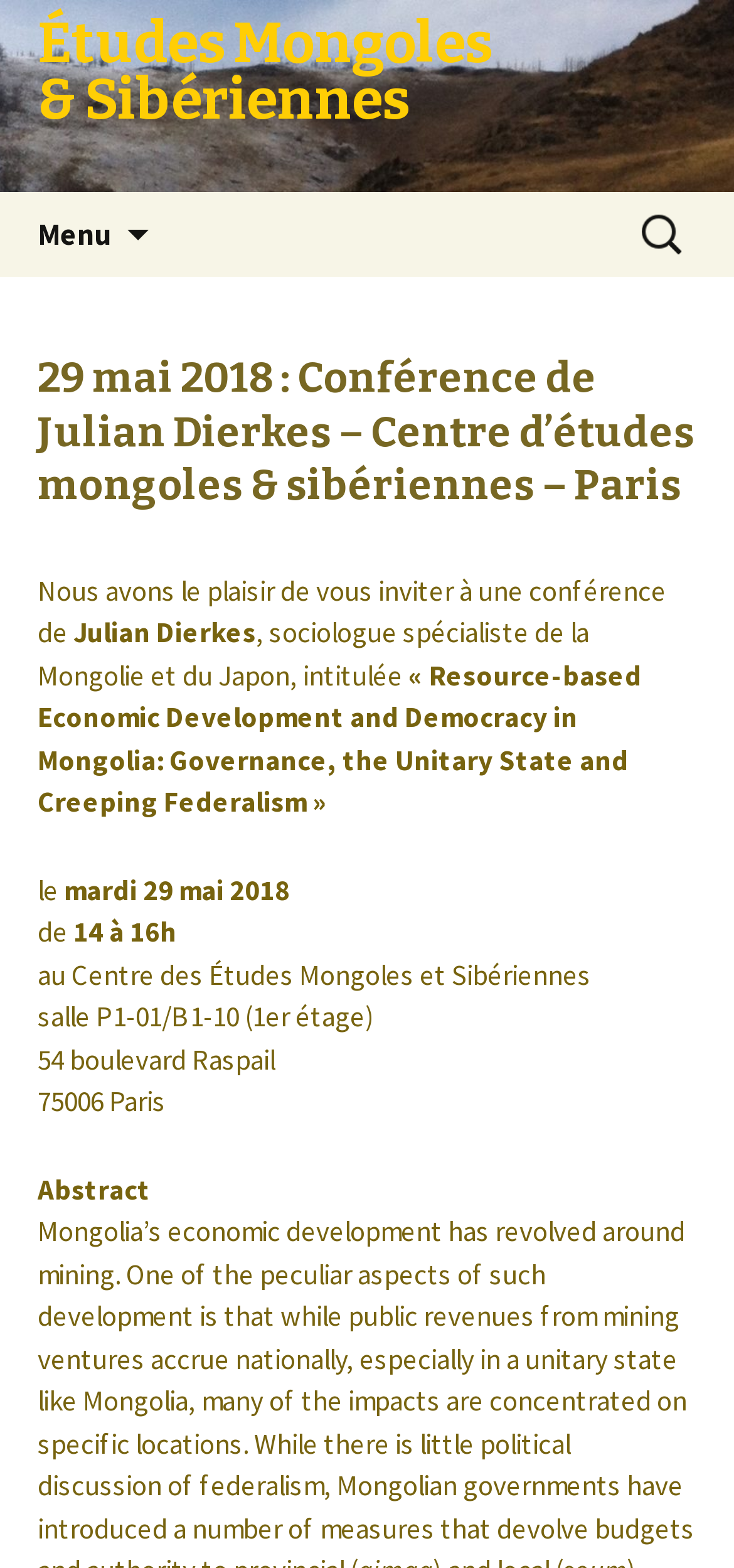What is the text of the webpage's headline?

Études Mongoles & Sibériennes